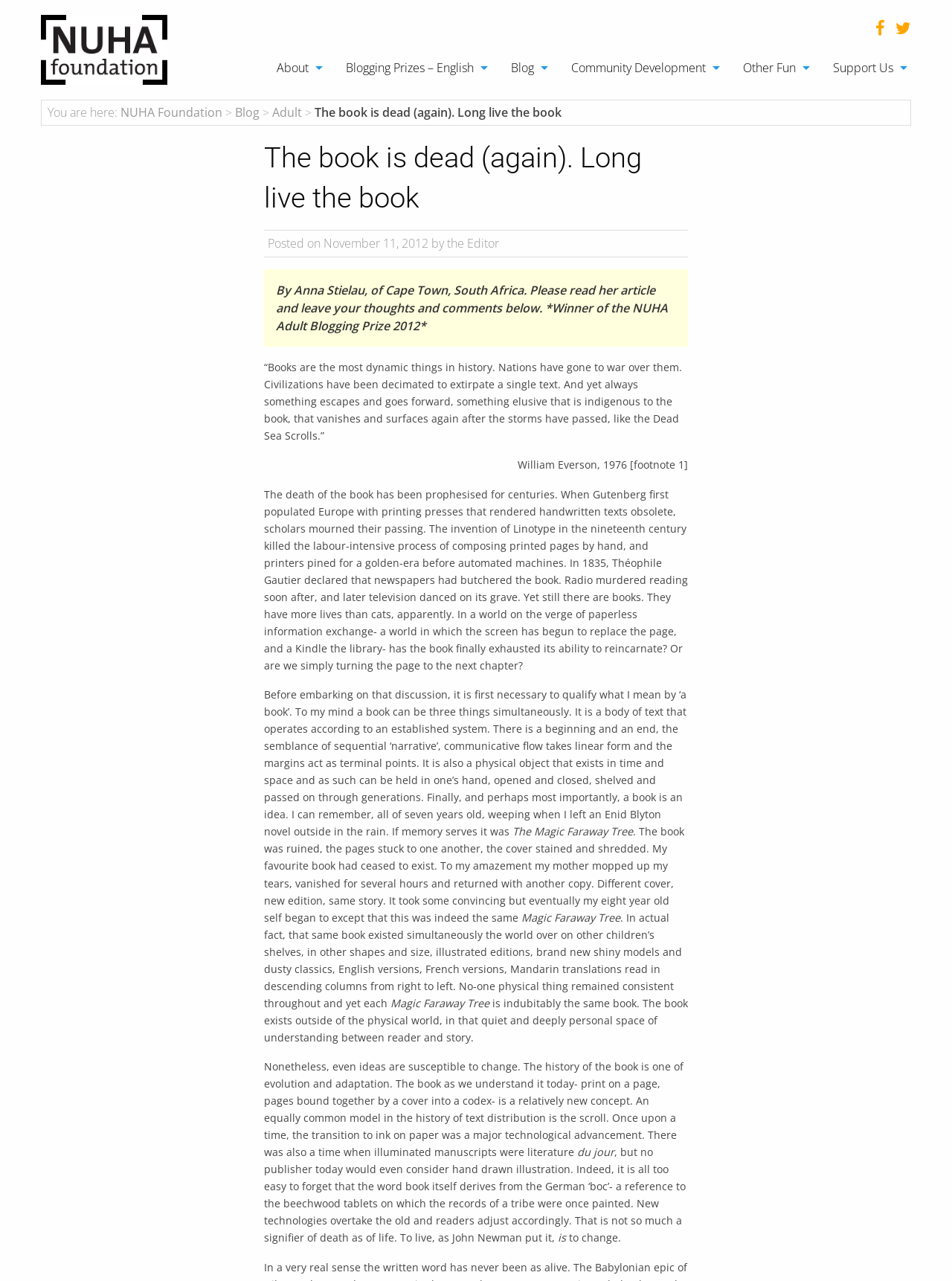What is the name of the foundation?
Carefully analyze the image and provide a thorough answer to the question.

The name of the foundation can be found in the top-left corner of the webpage, where it is written as 'NUHA Foundation' and also has an image with the same name.